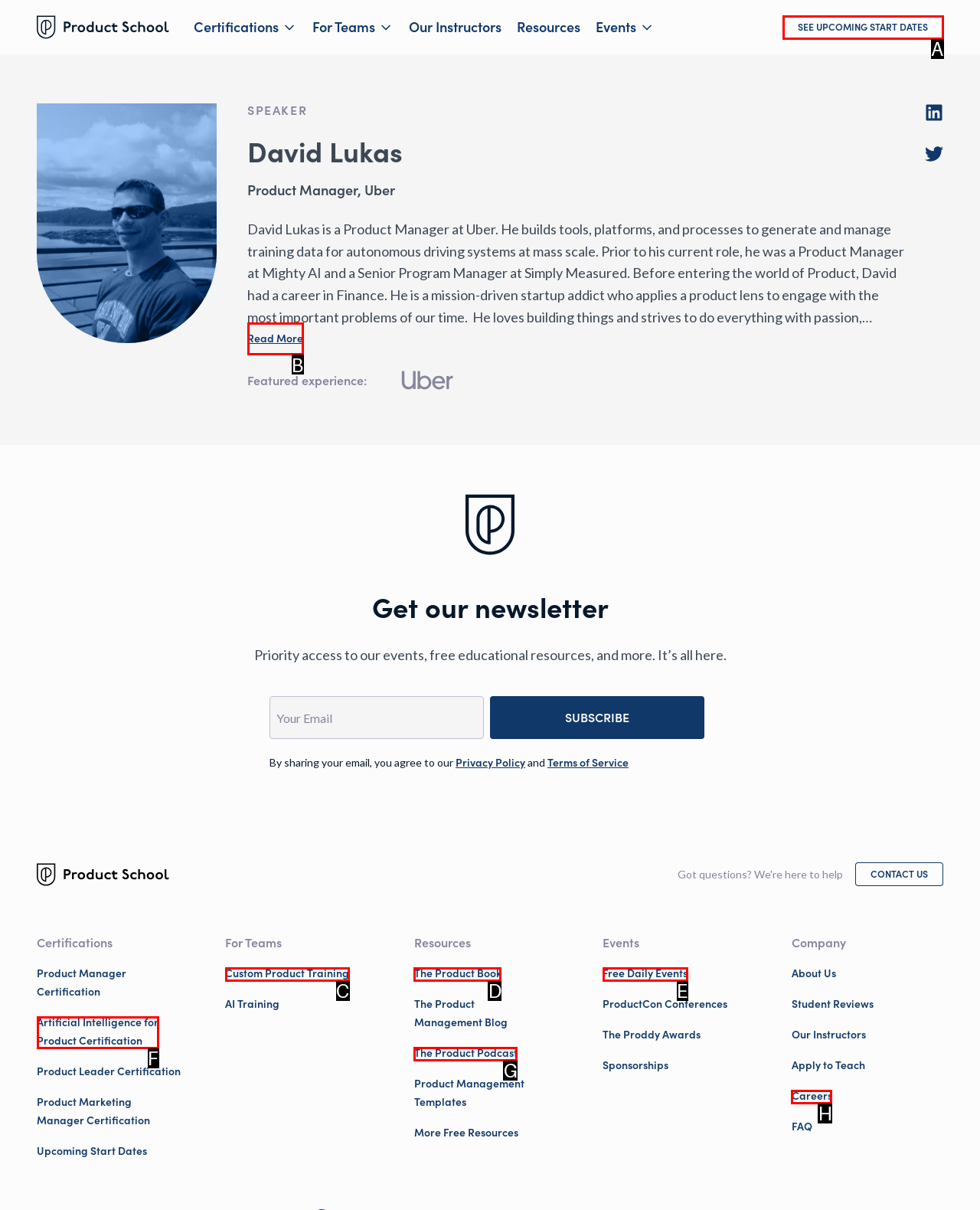Determine which HTML element fits the description: See Upcoming Start Dates. Answer with the letter corresponding to the correct choice.

A